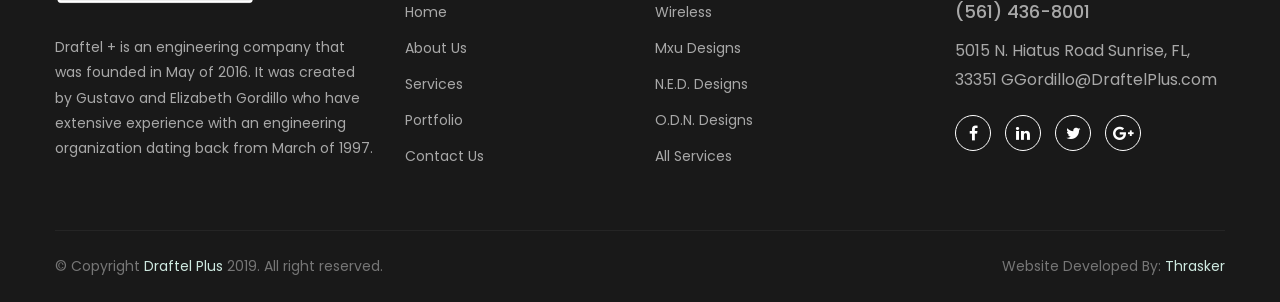Identify the bounding box coordinates of the area that should be clicked in order to complete the given instruction: "go to home page". The bounding box coordinates should be four float numbers between 0 and 1, i.e., [left, top, right, bottom].

[0.316, 0.007, 0.349, 0.073]